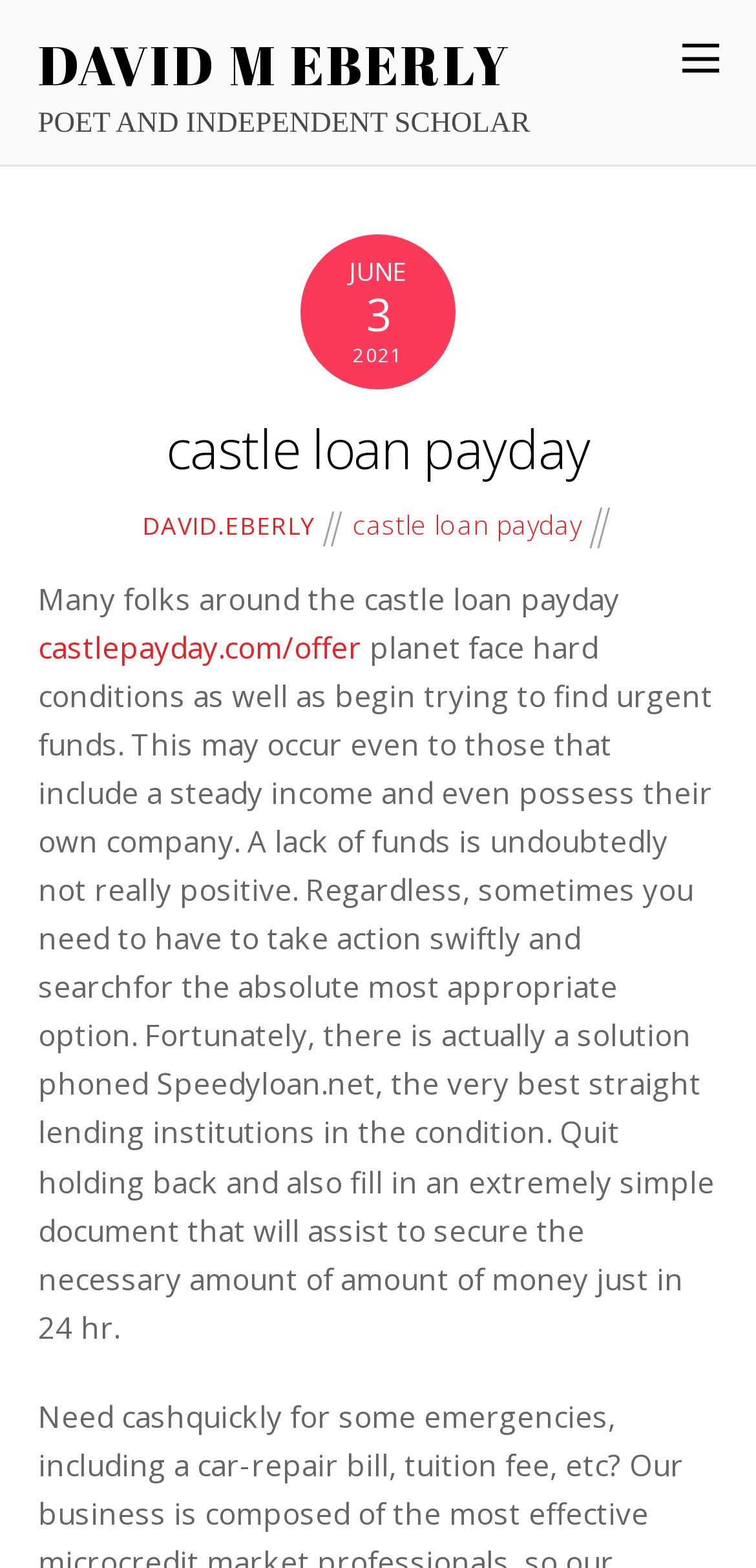What is the website mentioned in the text?
Please provide a detailed and comprehensive answer to the question.

From the link element with bounding box coordinates [0.05, 0.4, 0.478, 0.425], we can see that the website mentioned in the text is castlepayday.com/offer.